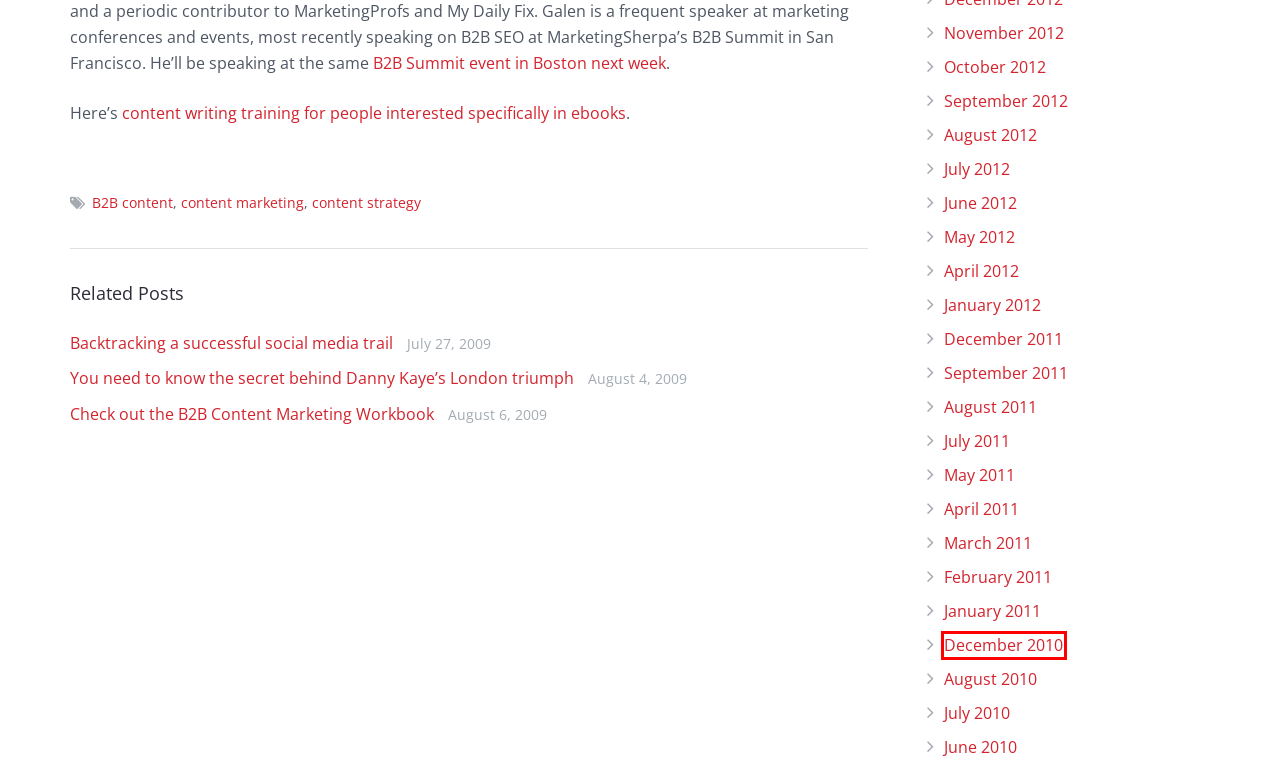You have received a screenshot of a webpage with a red bounding box indicating a UI element. Please determine the most fitting webpage description that matches the new webpage after clicking on the indicated element. The choices are:
A. 2010  December
B. 2011  August
C. 2011  September
D. 2011  December
E. 1-Day eBook Workshop
F. 2011  February
G. Check out the B2B Content Marketing Workbook
H. content marketing

A